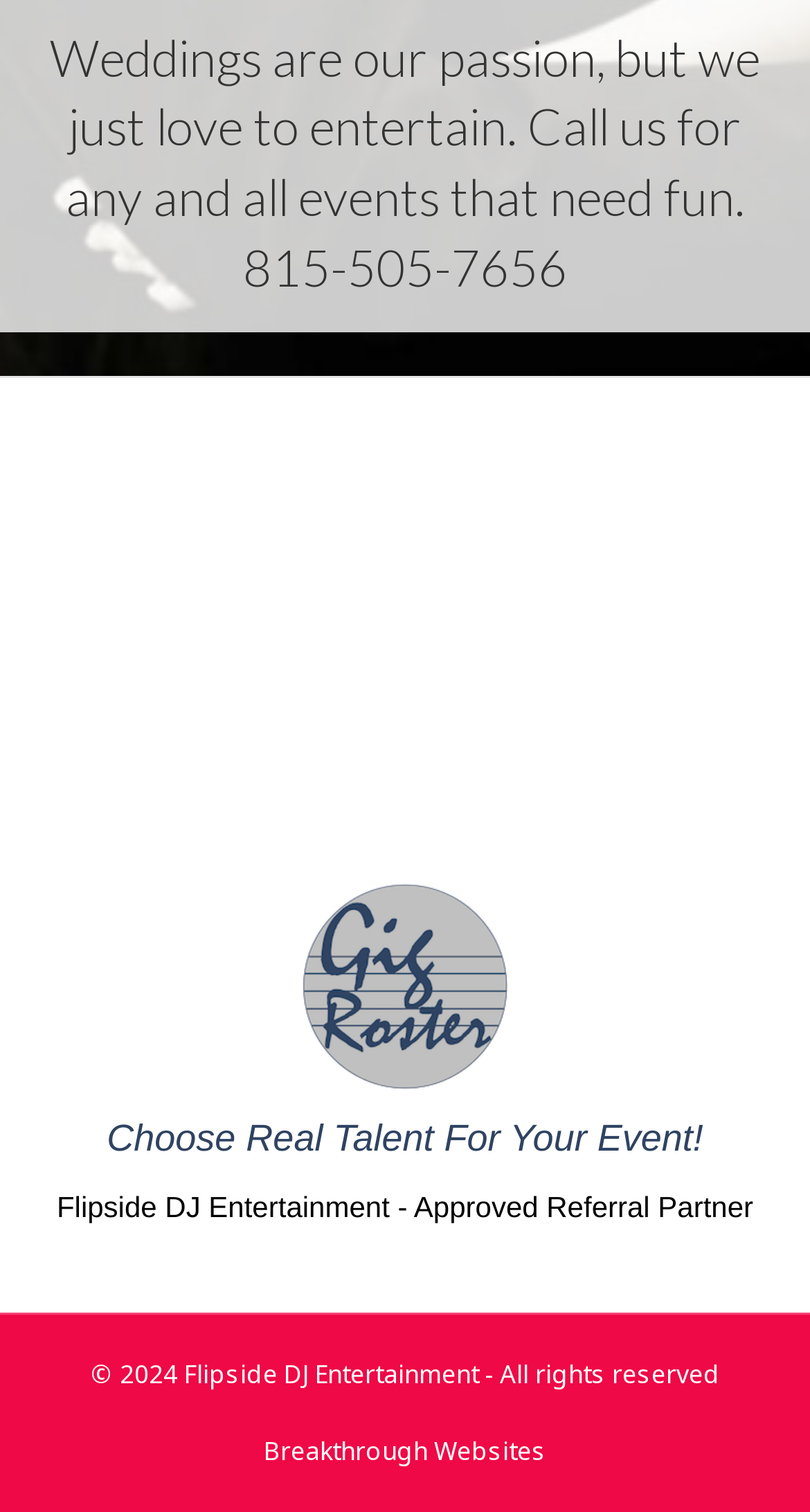What is the phone number on the webpage?
From the screenshot, provide a brief answer in one word or phrase.

815-505-7656